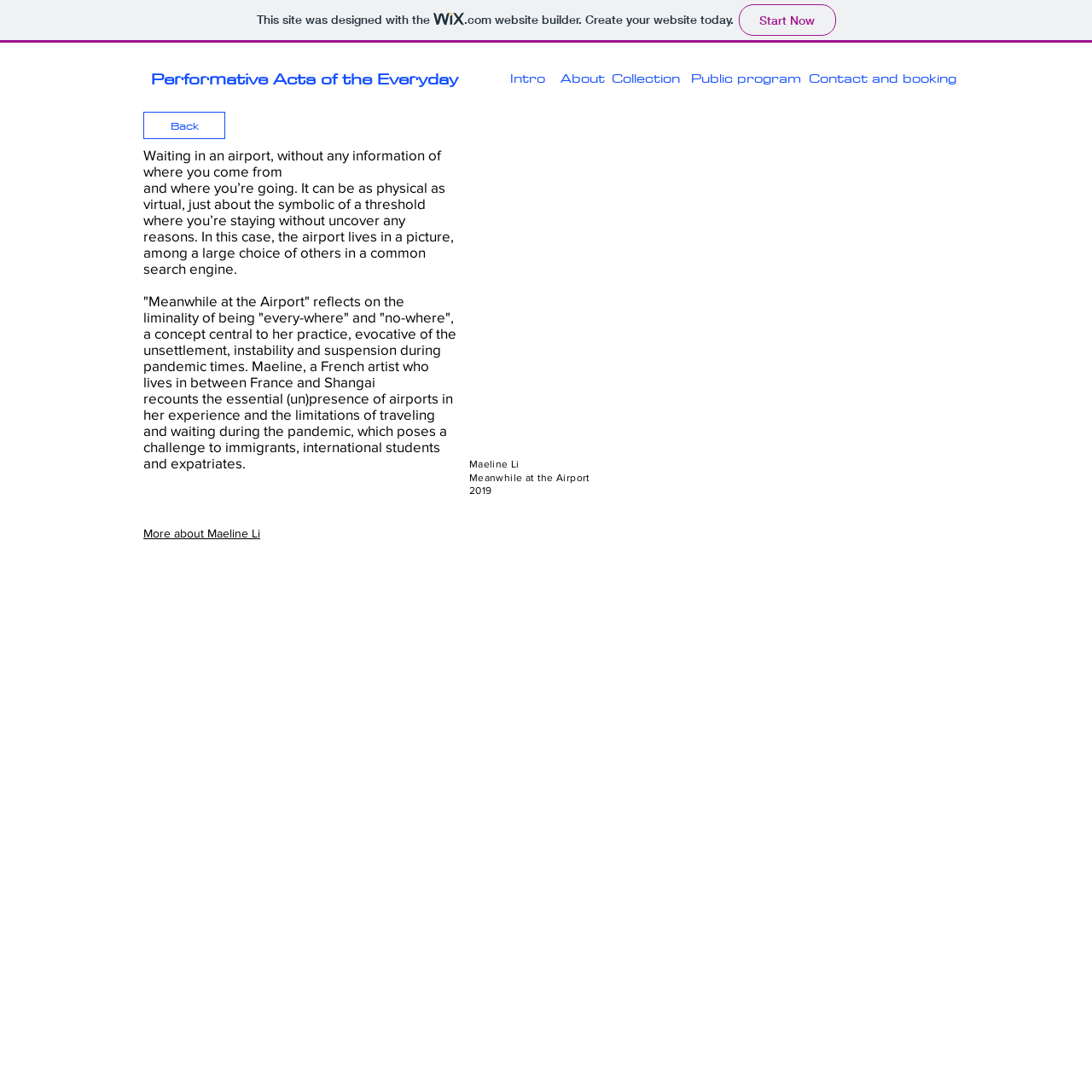What is the subject of the text 'Waiting in an airport, without any information of where you come from'?
Provide a thorough and detailed answer to the question.

The text 'Waiting in an airport, without any information of where you come from' describes a personal experience of waiting in an airport, which suggests that the subject of this text is the airport experience.